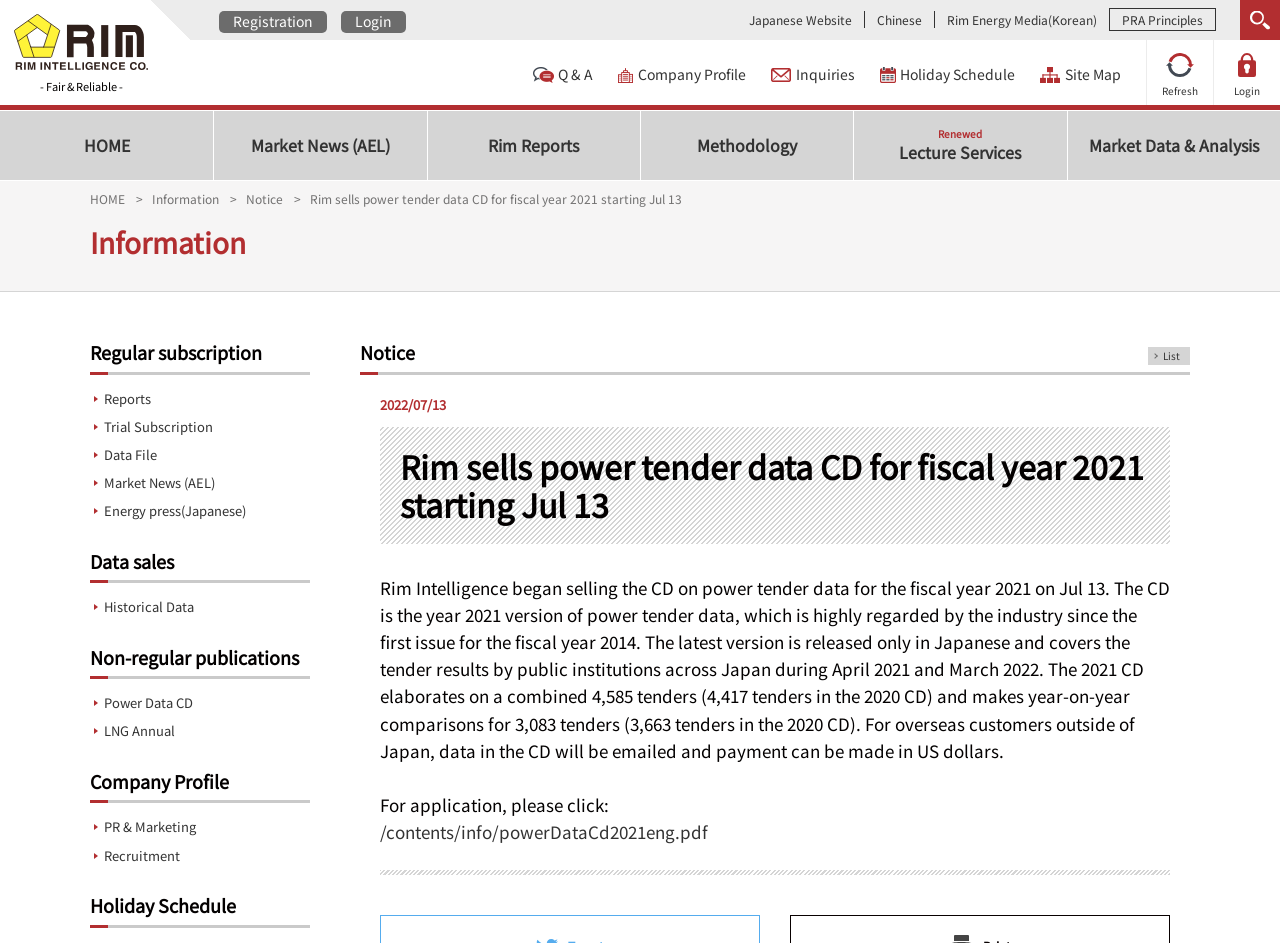Identify the bounding box coordinates of the specific part of the webpage to click to complete this instruction: "Get information on power data CD".

[0.297, 0.869, 0.553, 0.895]